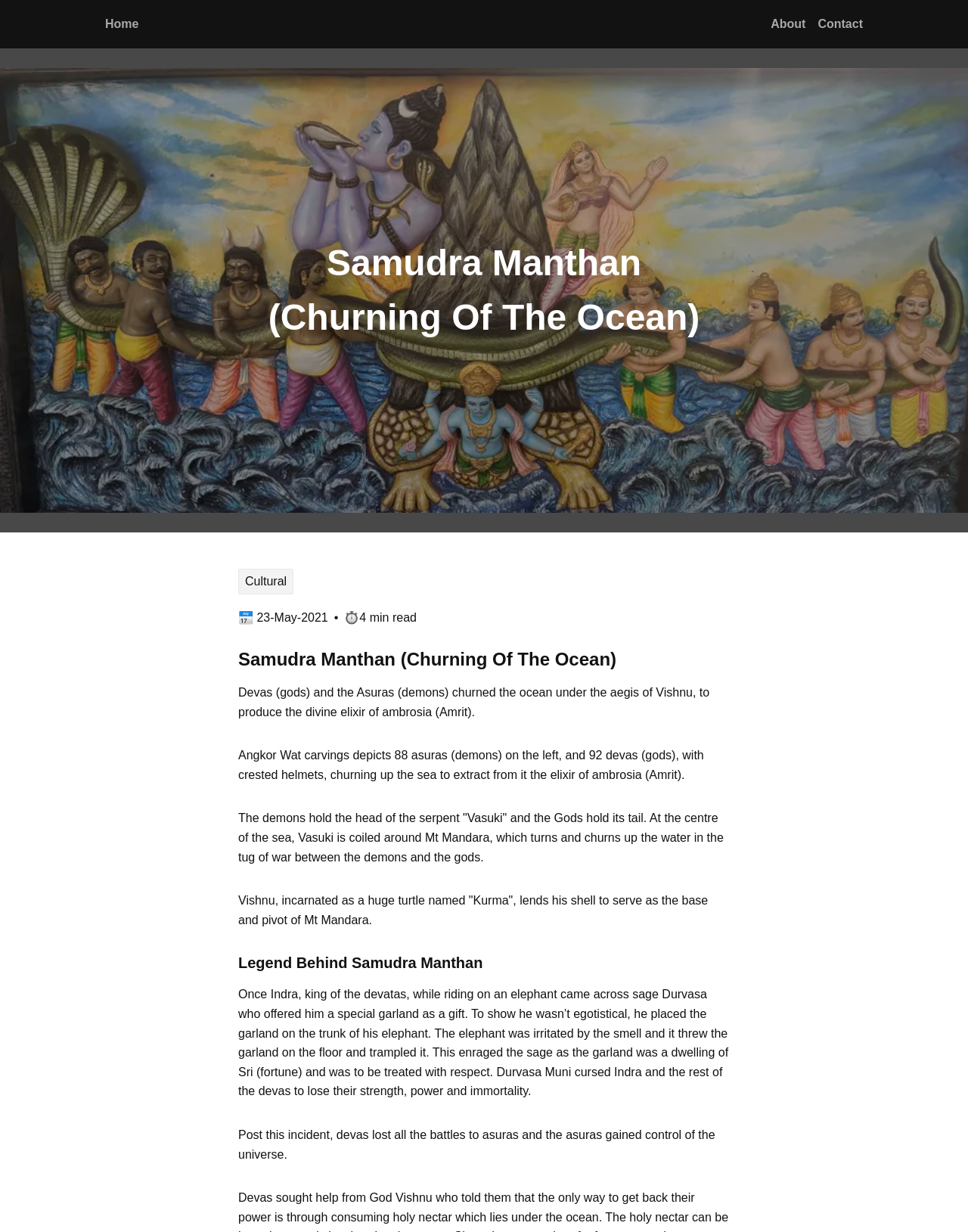Please provide a comprehensive response to the question based on the details in the image: Who helped the devas and asuras churn the ocean?

According to the text, Vishnu helped the devas and asuras churn the ocean to produce the divine elixir of ambrosia (Amrit). This is mentioned in the first paragraph of the webpage.